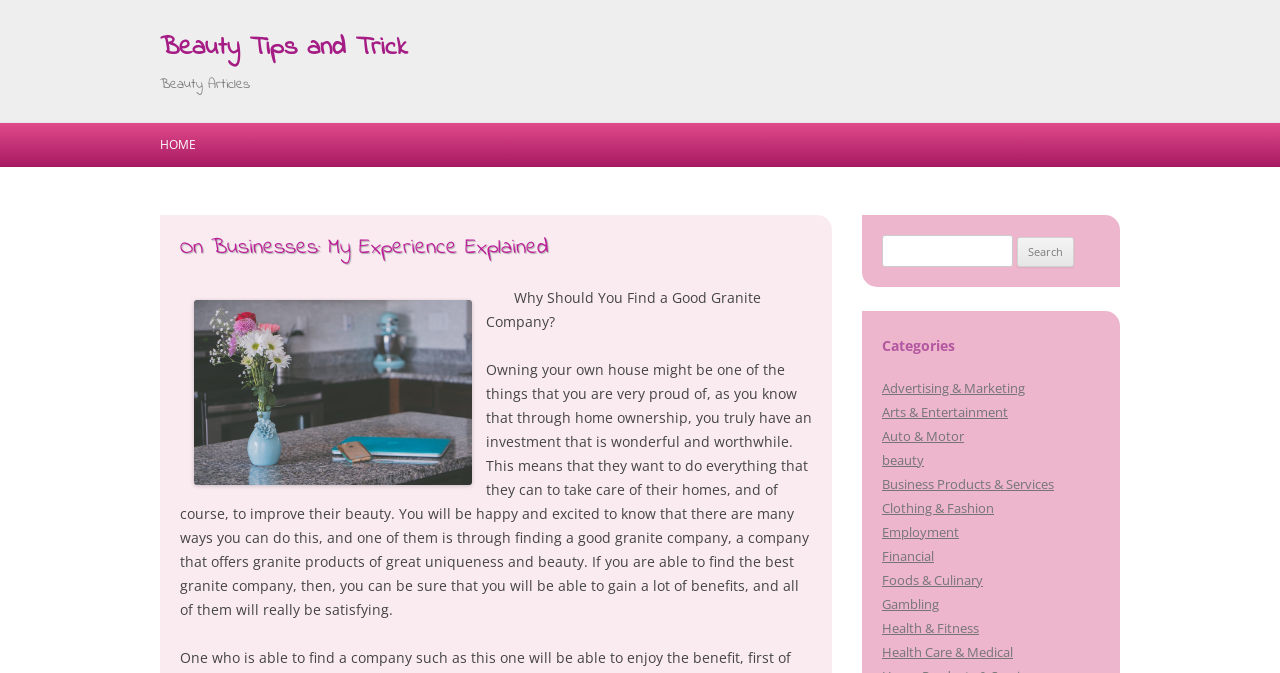Show the bounding box coordinates for the element that needs to be clicked to execute the following instruction: "Click on the 'Search' button". Provide the coordinates in the form of four float numbers between 0 and 1, i.e., [left, top, right, bottom].

[0.795, 0.352, 0.839, 0.396]